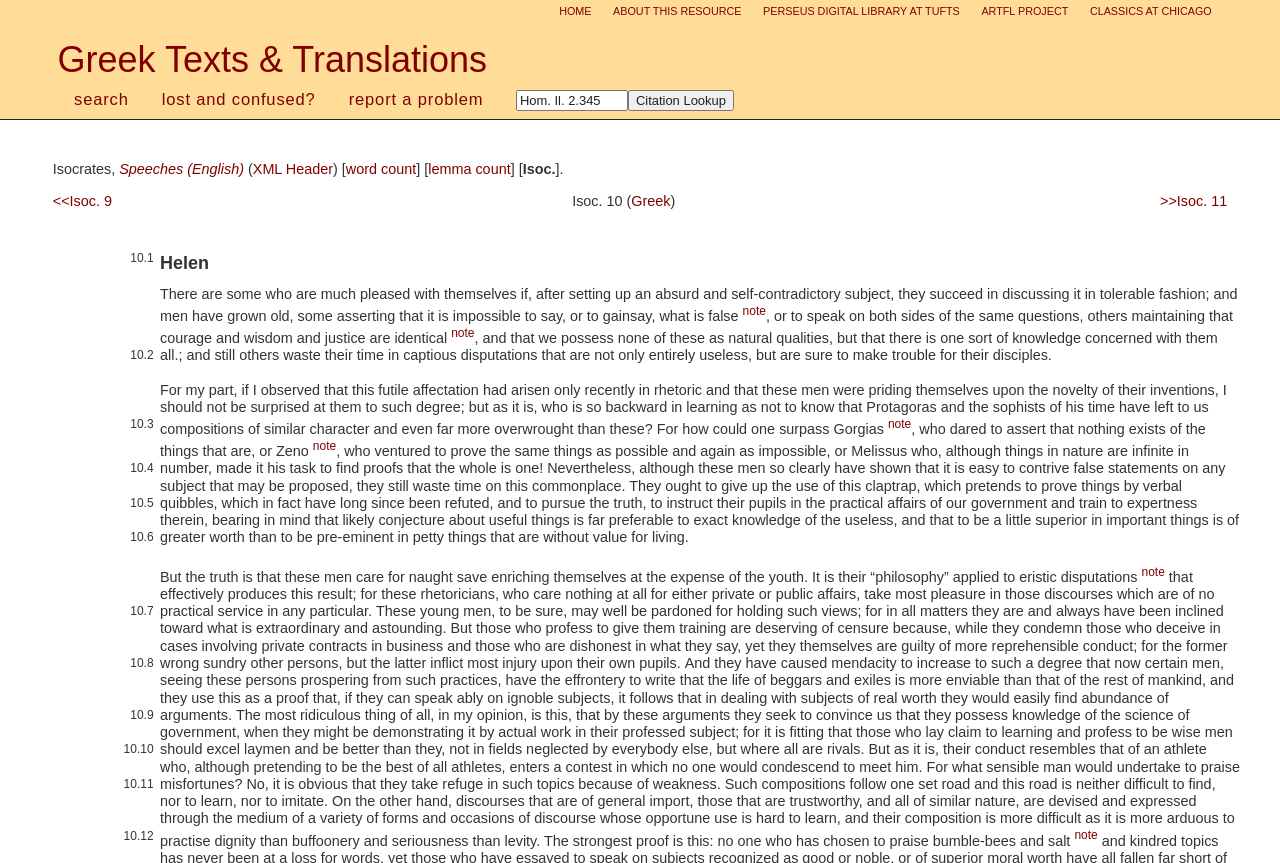Explain the contents of the webpage comprehensively.

The webpage is titled "Perseus Under Philologic: Isoc. 10" and appears to be a digital library or academic resource page. At the top, there are five links to other related resources: "HOME", "ABOUT THIS RESOURCE", "PERSEUS DIGITAL LIBRARY AT TUFTS", "ARTFL PROJECT", and "CLASSICS AT CHICAGO". Below these links, there is a heading "Greek Texts & Translations" with a link to the same title. 

To the right of the heading, there are three links: "search", "lost and confused?", and "report a problem". Below these links, there is a textbox and a button labeled "Citation Lookup". 

The main content of the page is a table with three rows, each containing three cells. The first row has a link to "Speeches (English)" and other related links. The second row has links to navigate to previous and next sections, labeled "Isoc. 9" and "Isoc. 11", respectively. The third row is empty.

Below the table, there is a passage of text from Isocrates' Speeches, with numbered sections (10.1 to 10.12) and links to notes throughout the text. The passage discusses the nature of rhetoric and the importance of pursuing truth over clever argumentation. 

Throughout the passage, there are links to notes, which are denoted by superscript numbers. The text also includes quotes from other philosophers, such as Protagoras, Gorgias, and Zeno.